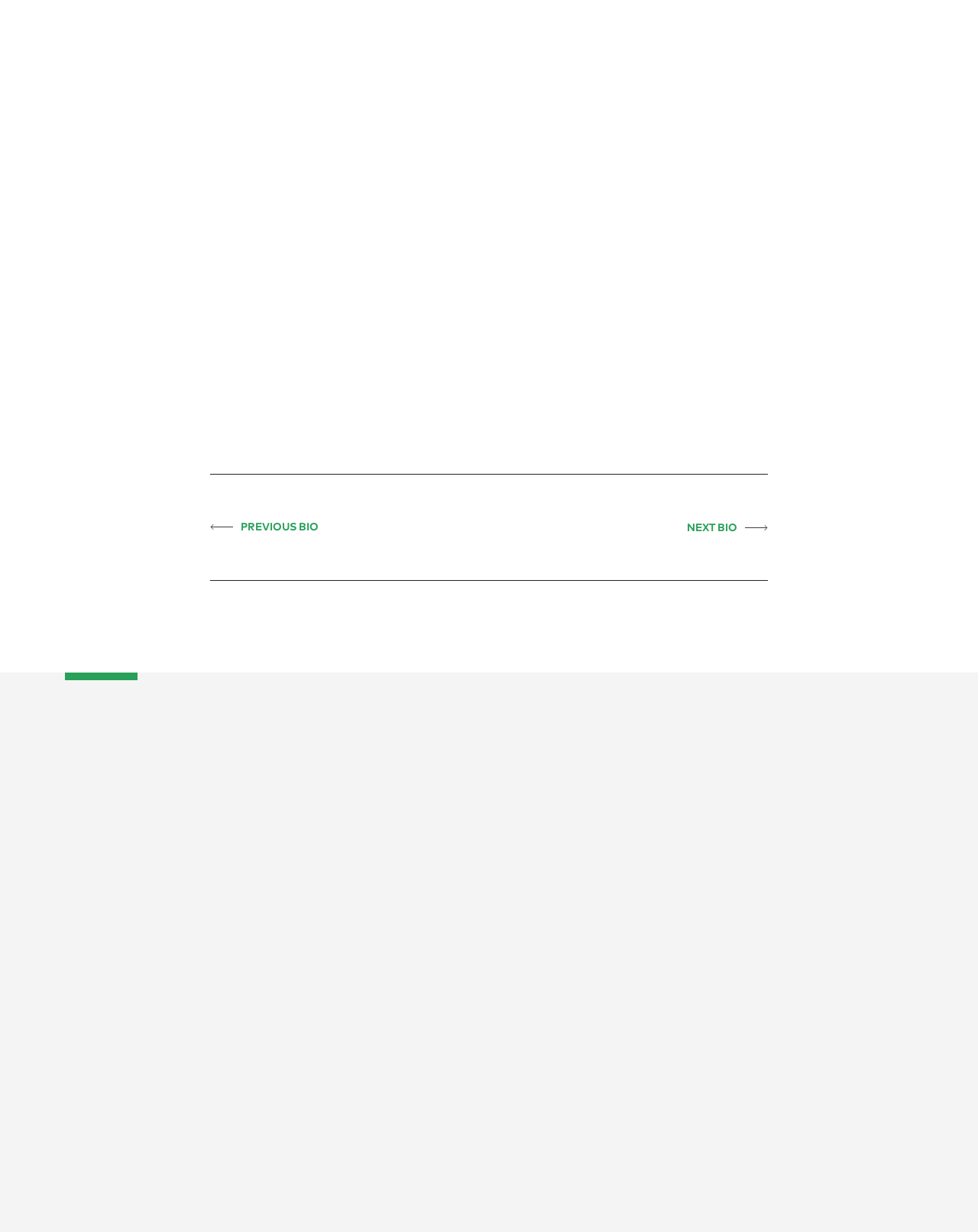Could you specify the bounding box coordinates for the clickable section to complete the following instruction: "Read about Statistical Analysis of Electron Transfer Dissociation Pairwise Fragmentation Patterns"?

[0.366, 0.036, 0.863, 0.071]